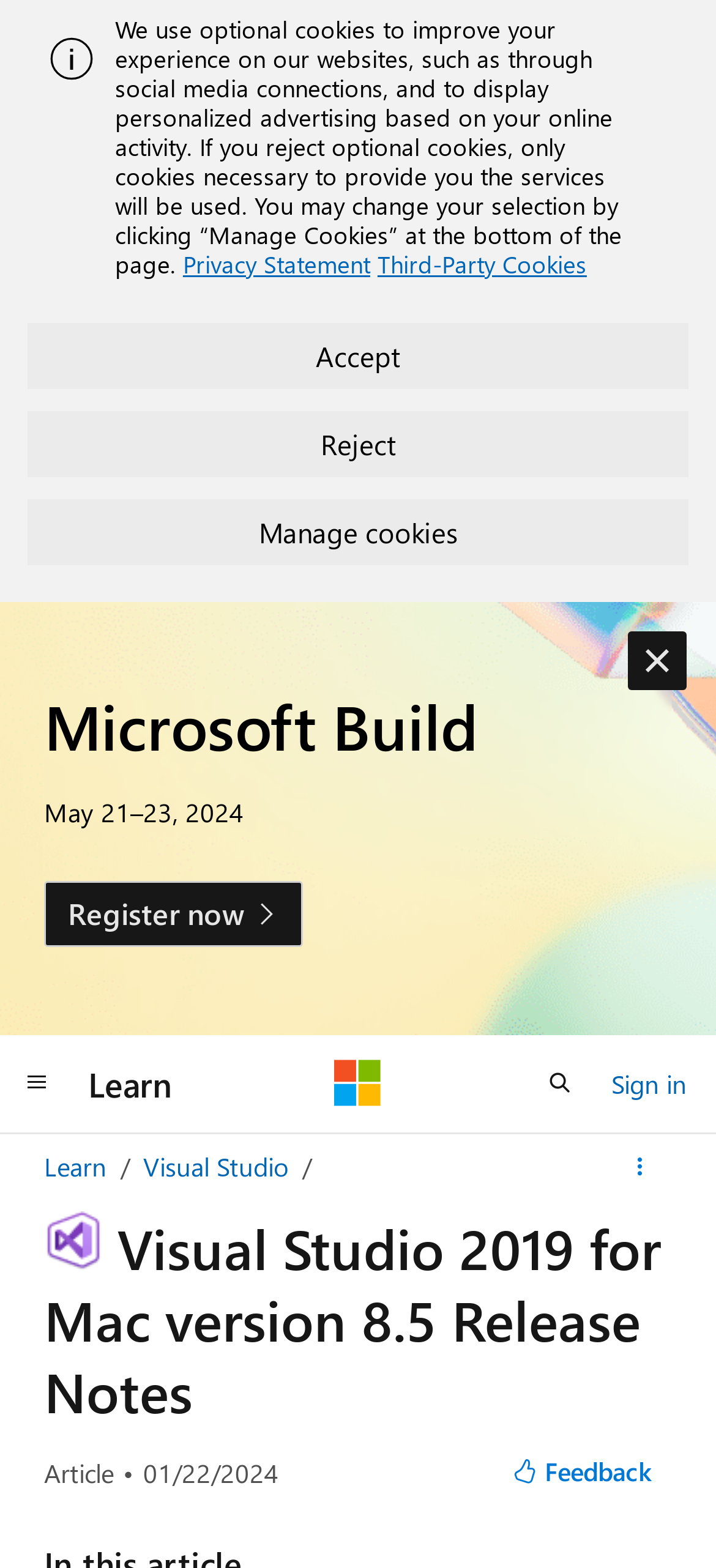What is the event mentioned on the webpage?
Refer to the image and provide a thorough answer to the question.

The event mentioned on the webpage is 'Microsoft Build', which is mentioned in a heading along with the dates 'May 21–23, 2024'.